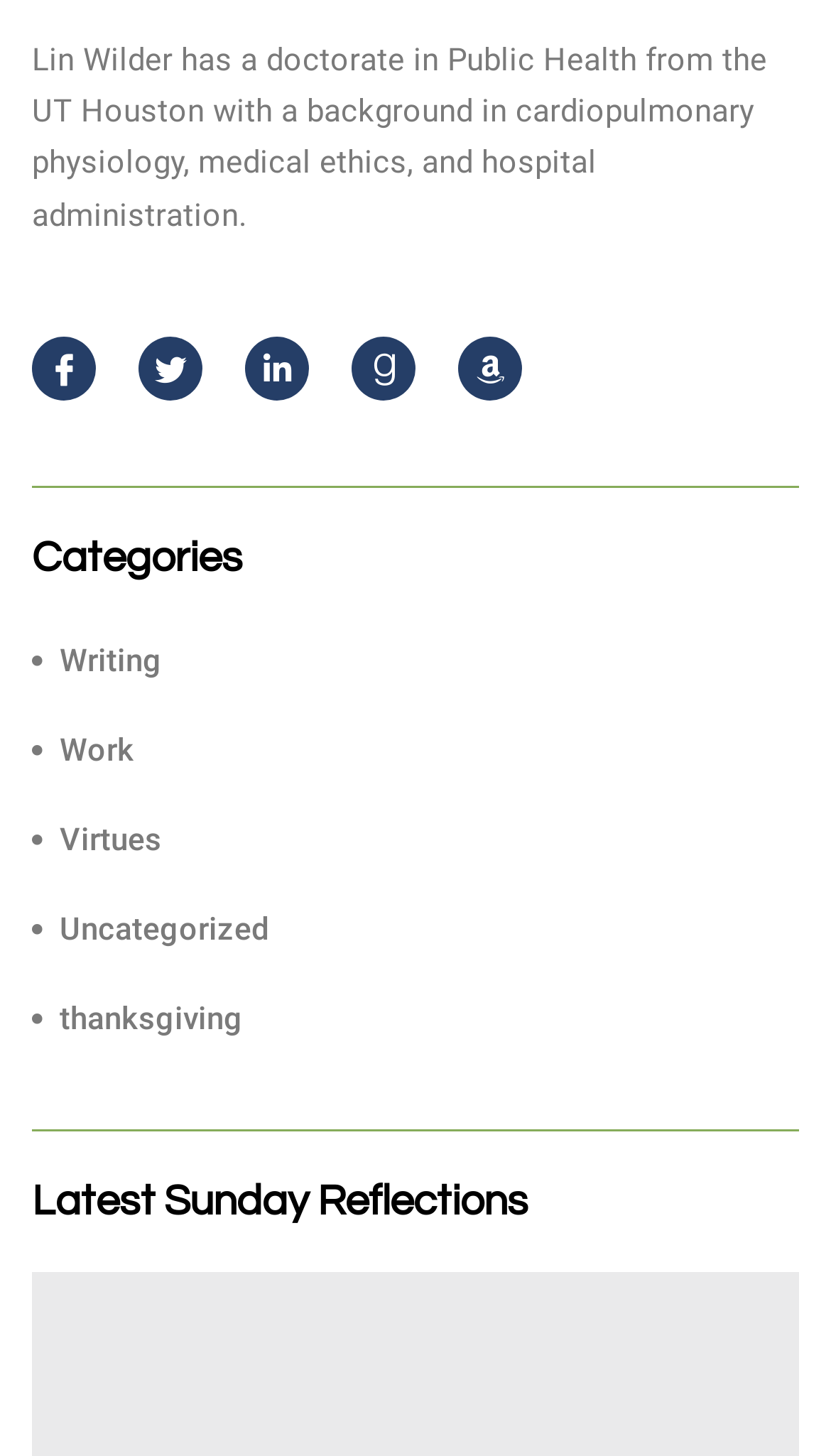What is the title of the section below 'Categories'?
Provide an in-depth and detailed answer to the question.

The title of the section below 'Categories' is identified by the heading element, which states 'Latest Sunday Reflections'.